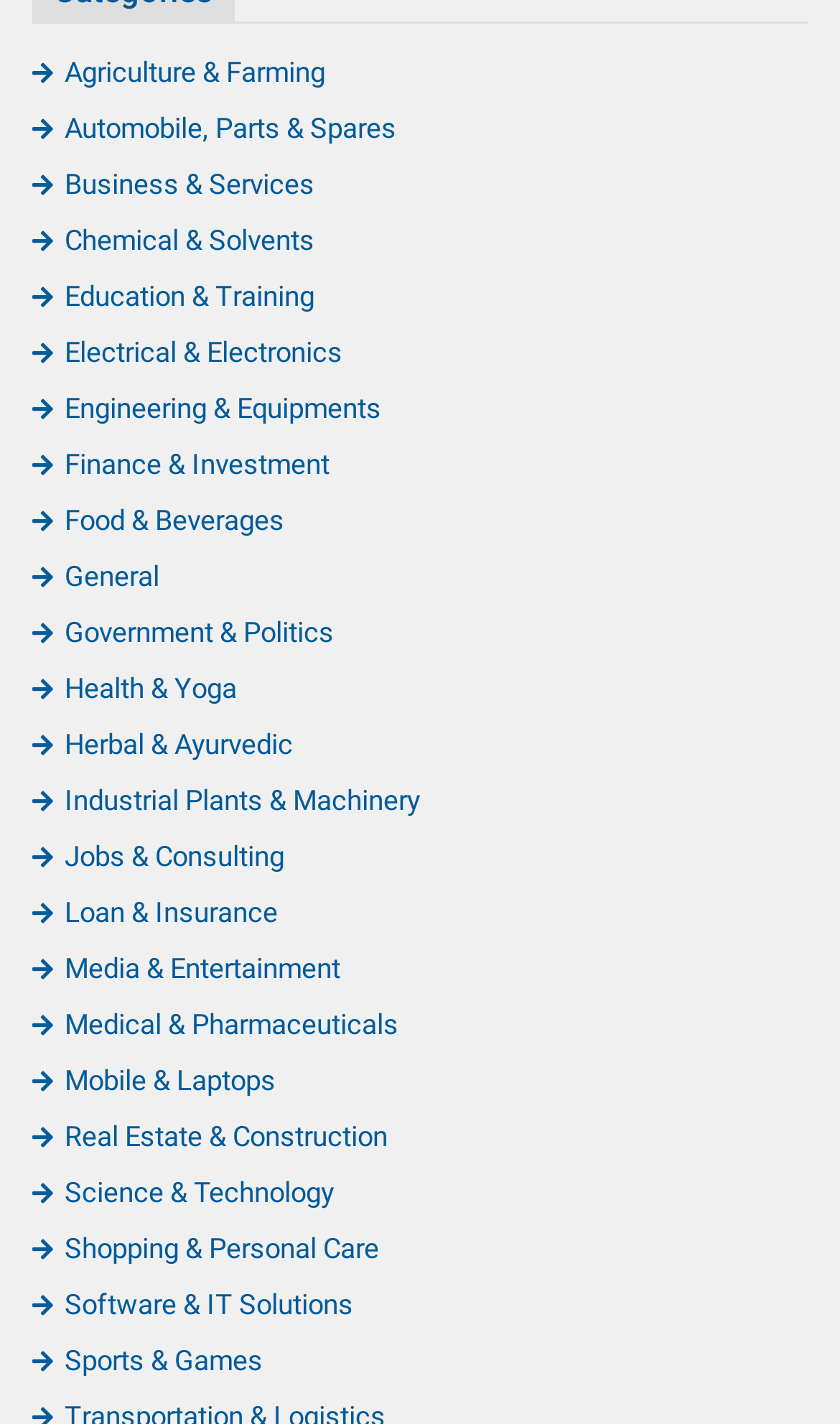Extract the bounding box for the UI element that matches this description: "+ February (1)".

None